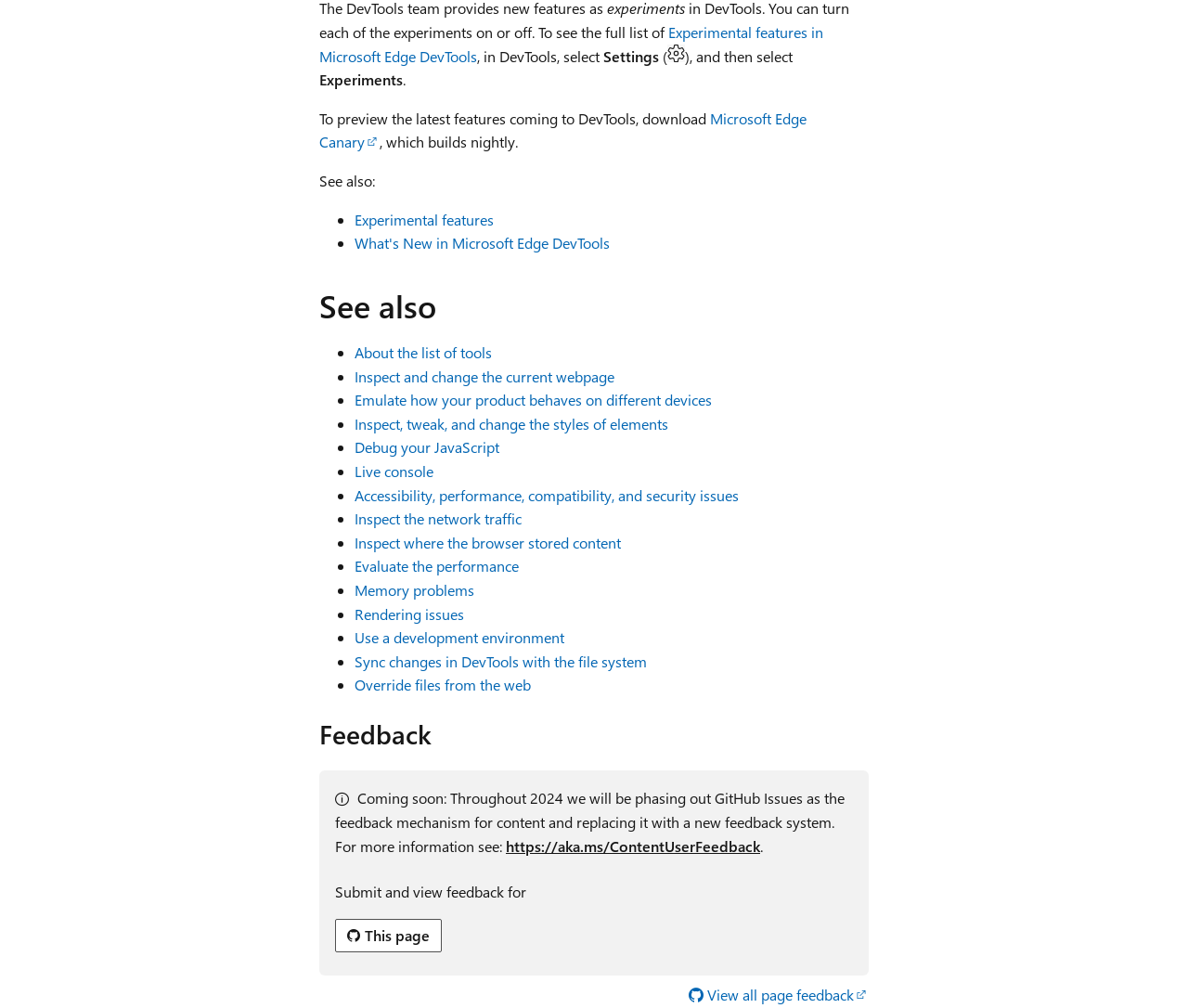Provide a thorough and detailed response to the question by examining the image: 
How can I submit feedback about this page?

The webpage provides a link to 'Send feedback about this page' to submit feedback about the current page.